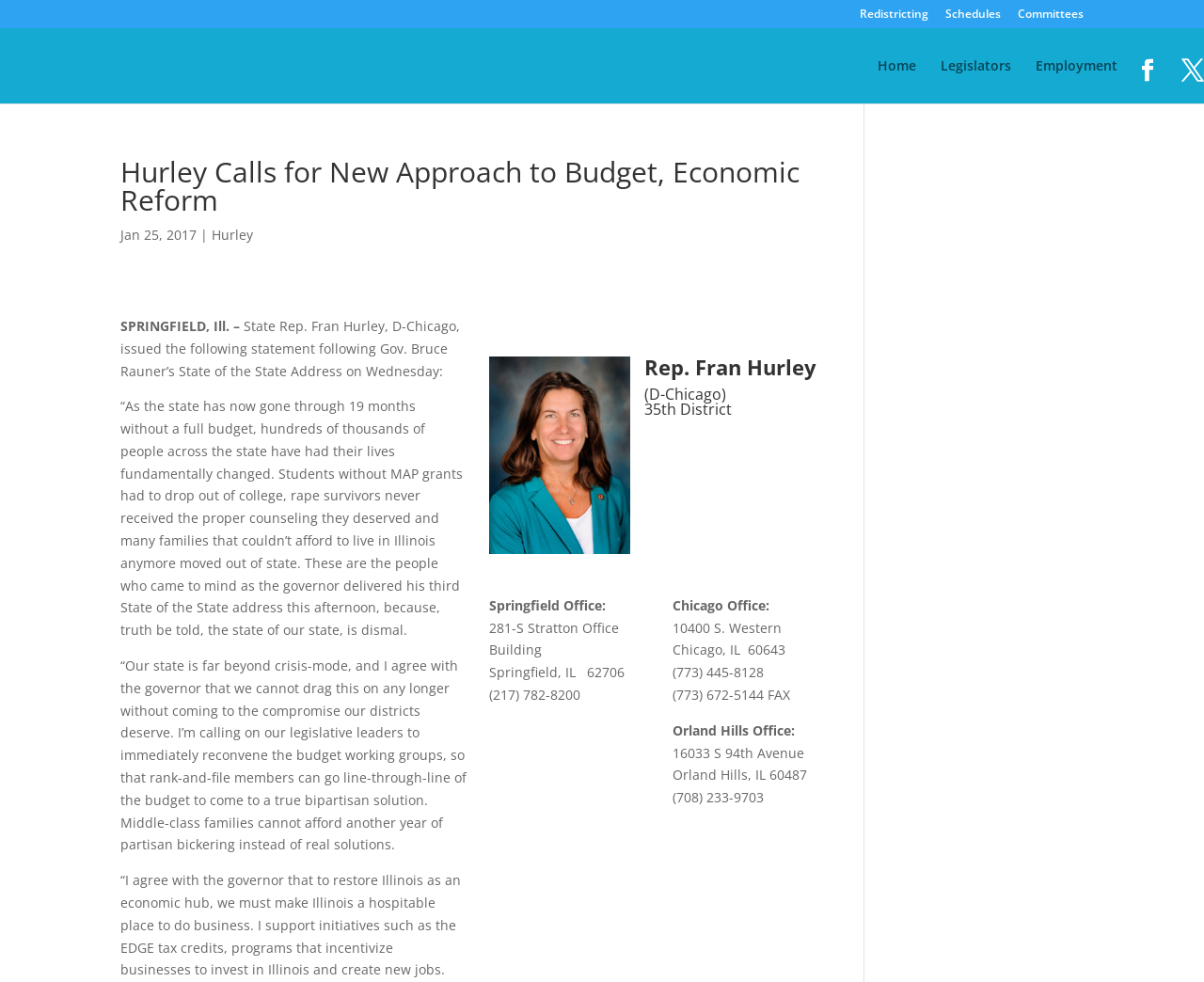Locate the bounding box of the UI element with the following description: "Redistricting".

[0.714, 0.009, 0.771, 0.029]